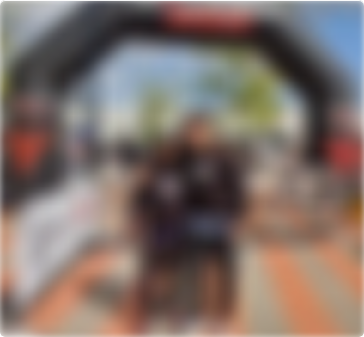How many individuals are standing together under the archway?
Based on the image, provide your answer in one word or phrase.

Three